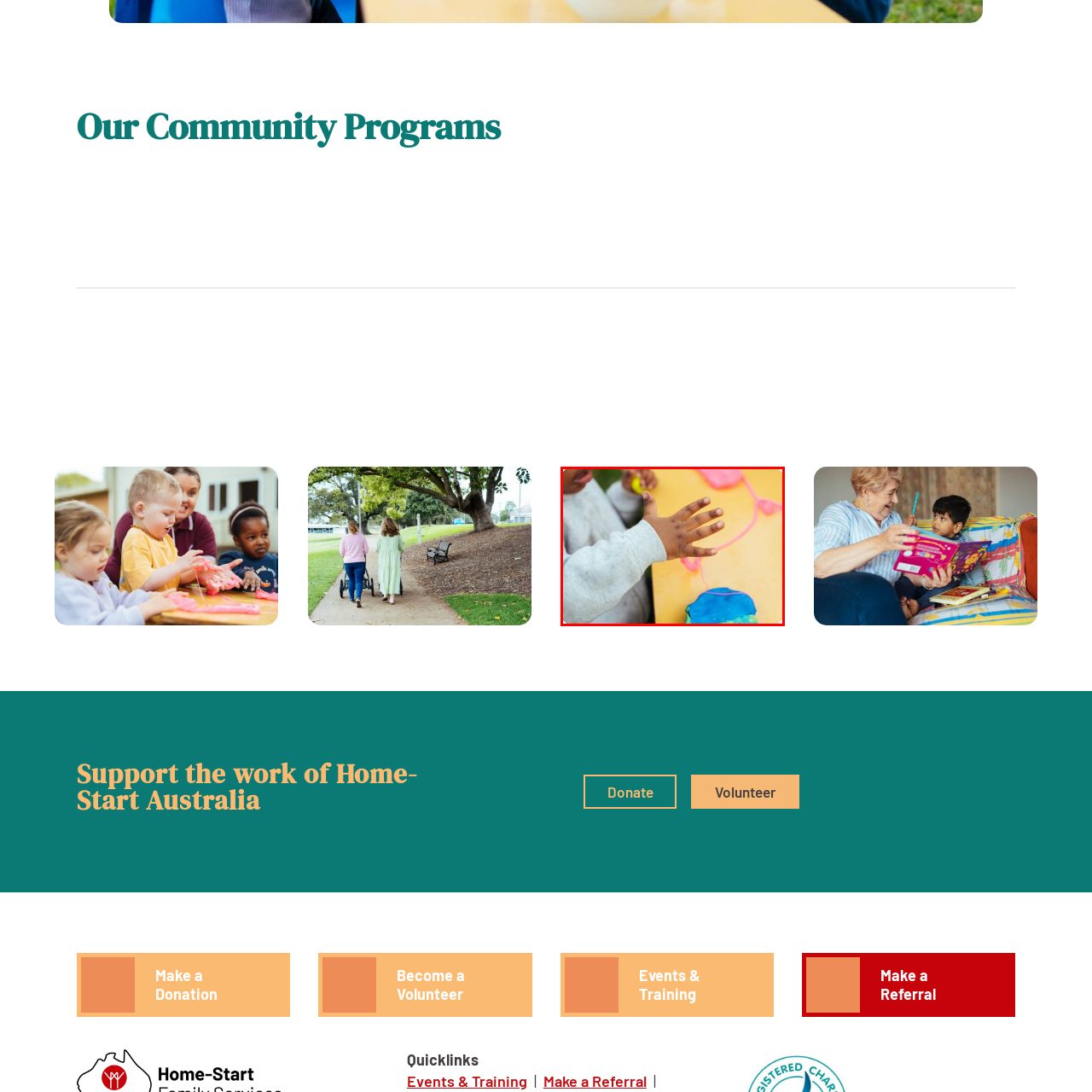Look at the image highlighted by the red boundary and answer the question with a succinct word or phrase:
What type of activity is the child engaging in?

artistic session